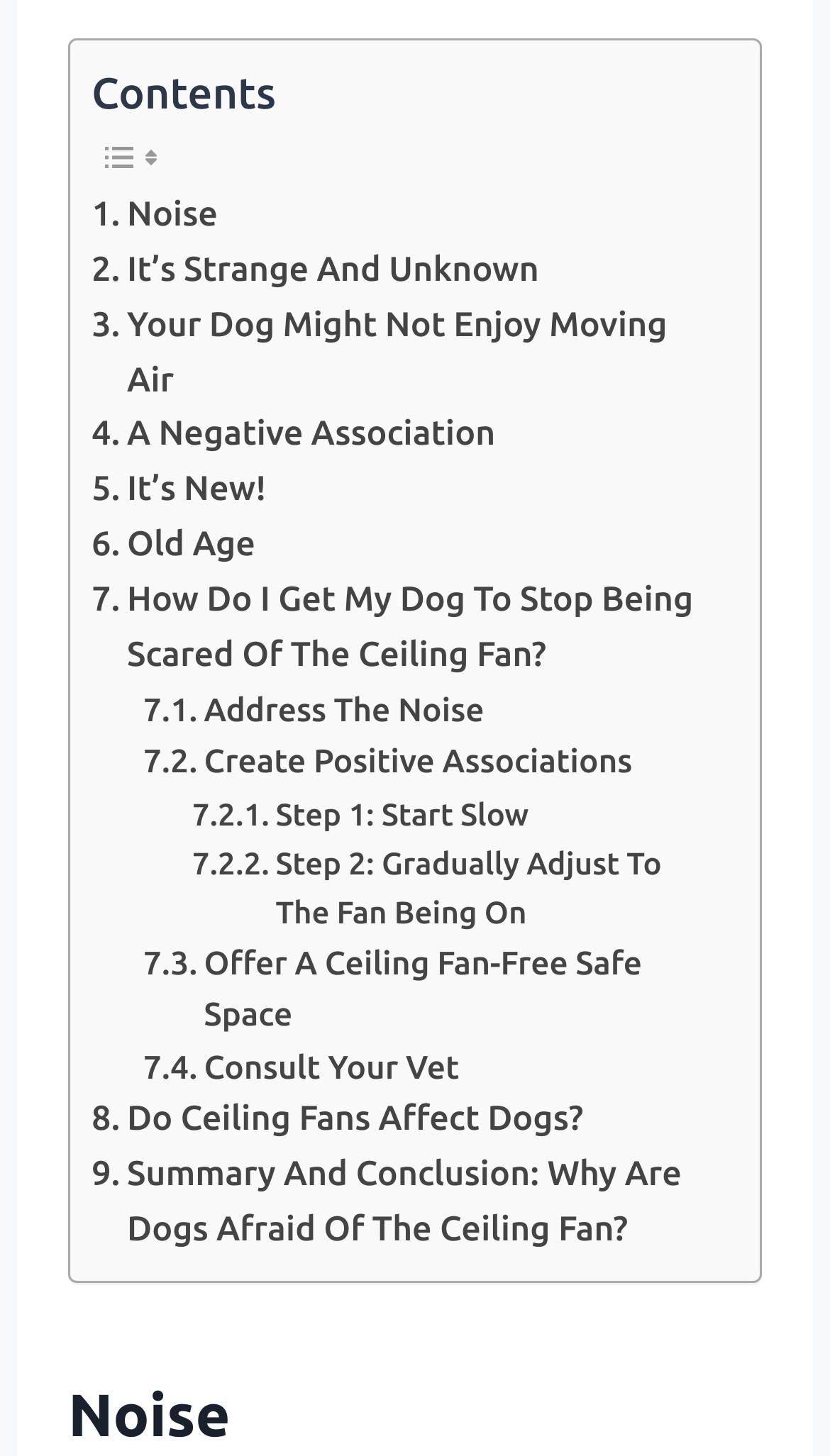Answer the question with a brief word or phrase:
What is the purpose of the webpage?

To provide advice